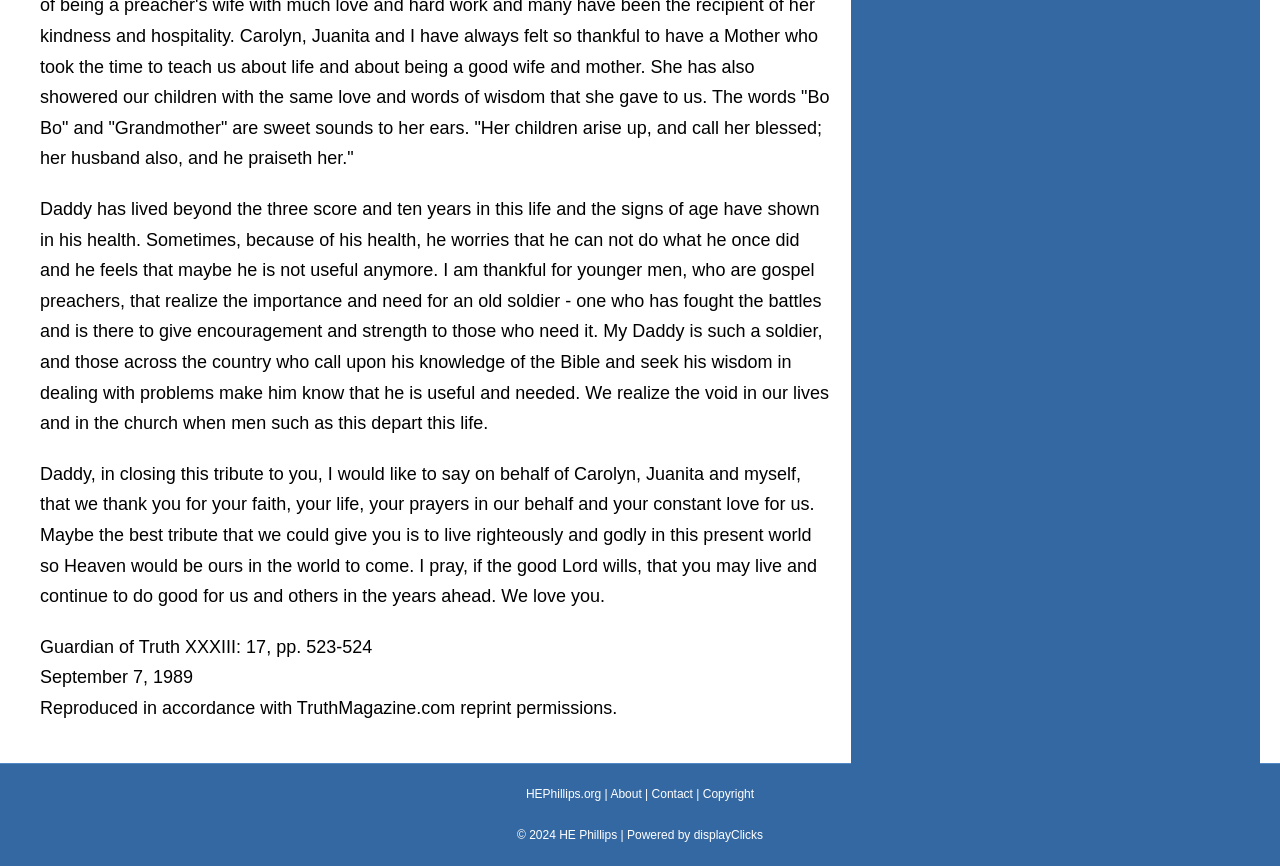With reference to the image, please provide a detailed answer to the following question: What is the date of the original publication?

The text explicitly states the date of the original publication as September 7, 1989.